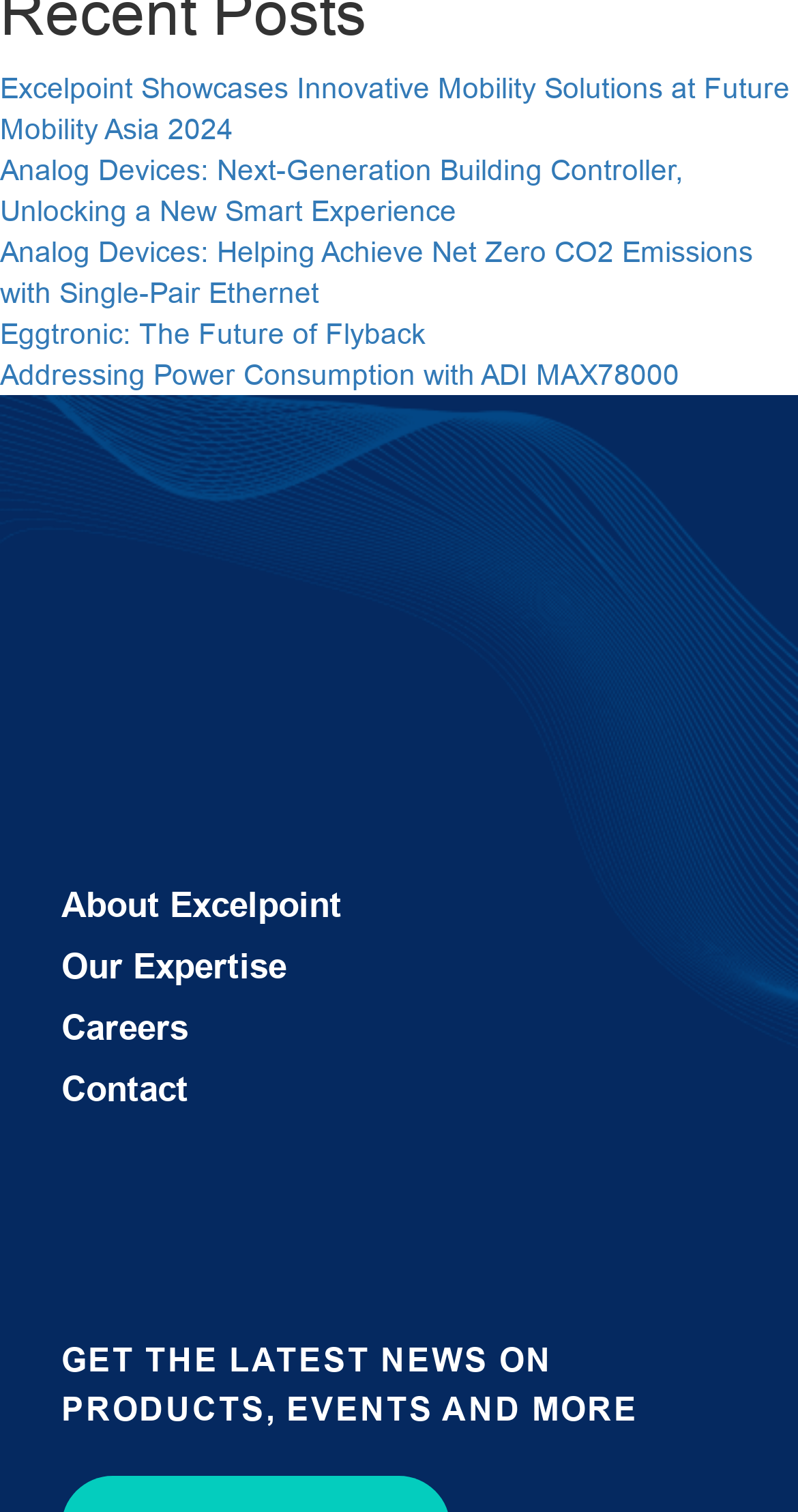Identify the bounding box coordinates for the region to click in order to carry out this instruction: "Learn about Analog Devices' next-generation building controller". Provide the coordinates using four float numbers between 0 and 1, formatted as [left, top, right, bottom].

[0.0, 0.102, 0.856, 0.15]